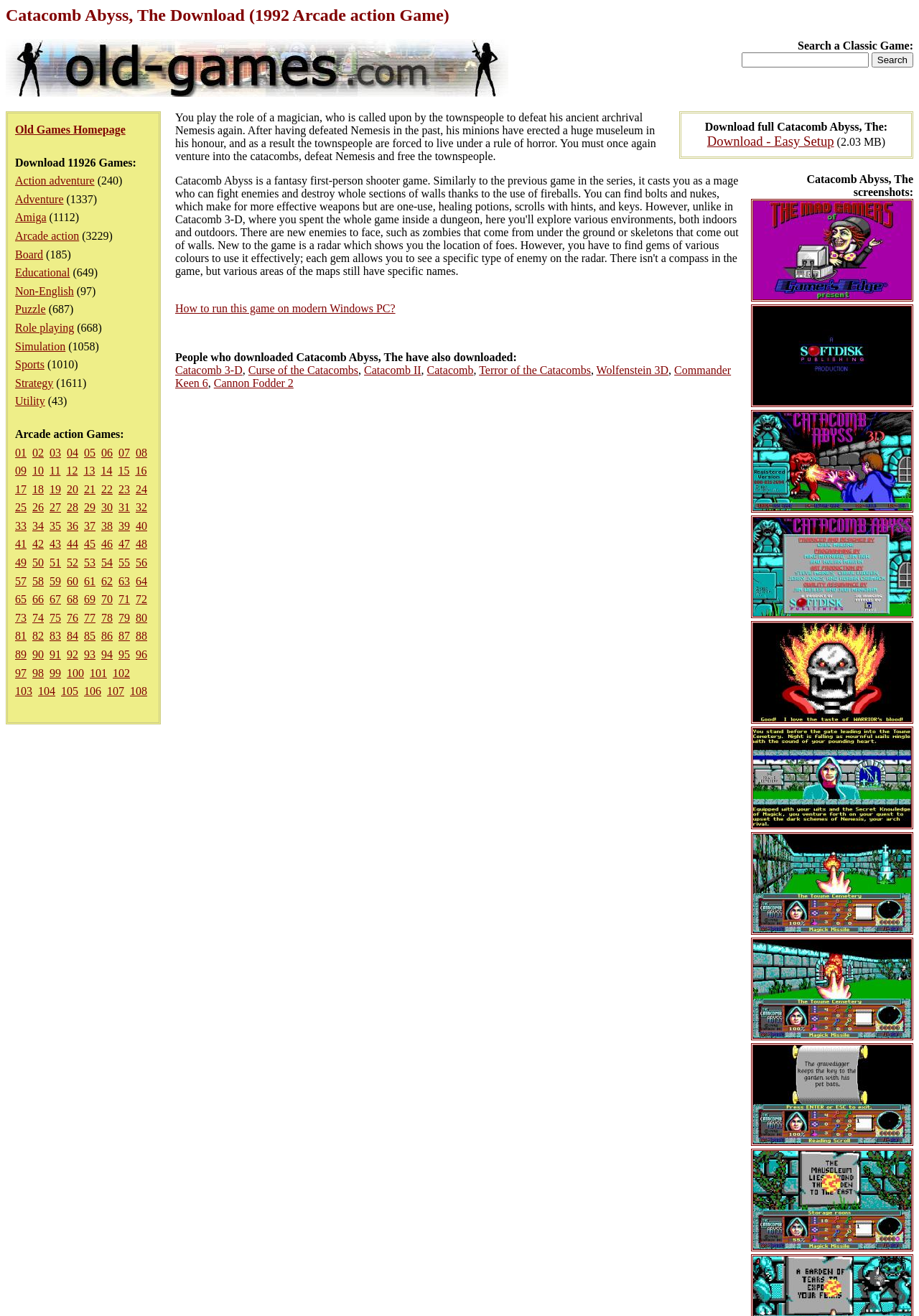Please mark the bounding box coordinates of the area that should be clicked to carry out the instruction: "Learn more about SeaWorld Orlando".

None